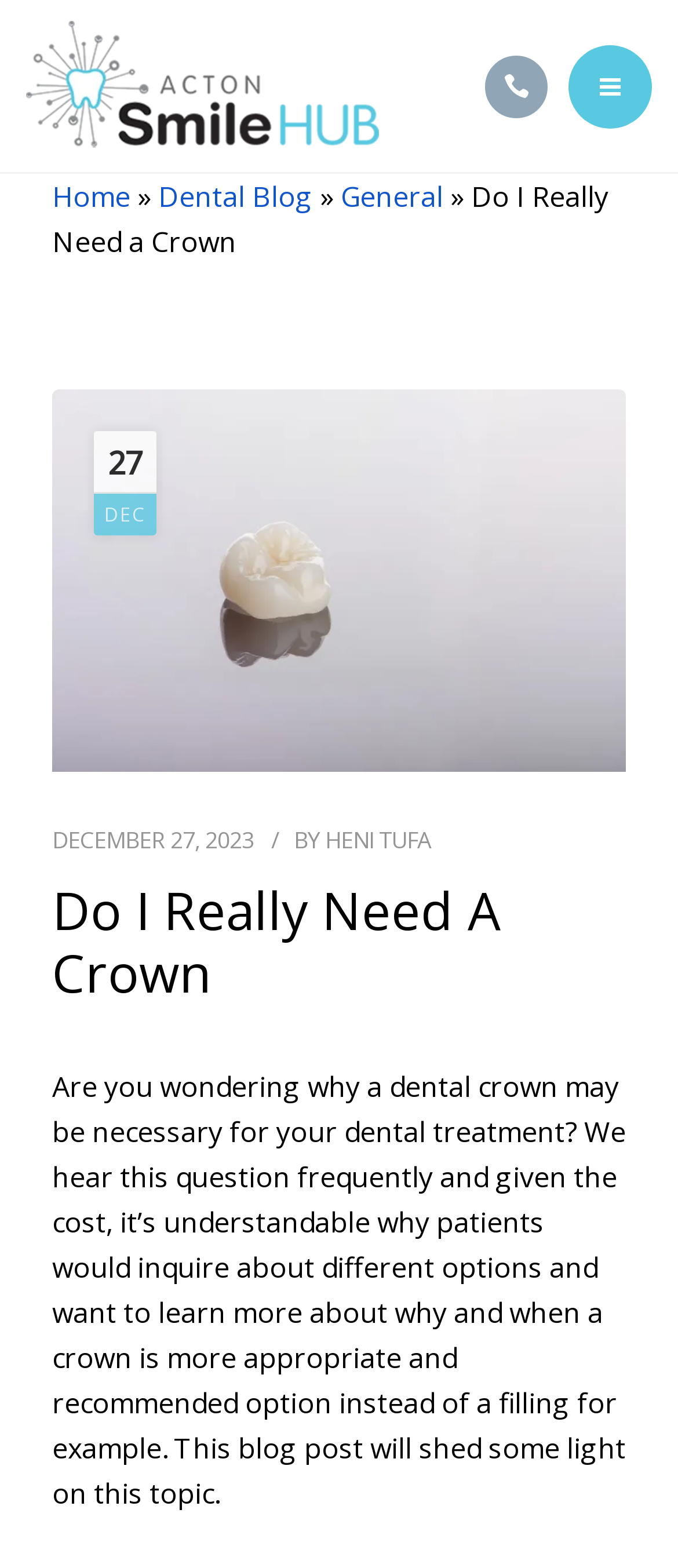Using the element description alt="About Us" name="roll_2", predict the bounding box coordinates for the UI element. Provide the coordinates in (top-left x, top-left y, bottom-right x, bottom-right y) format with values ranging from 0 to 1.

None